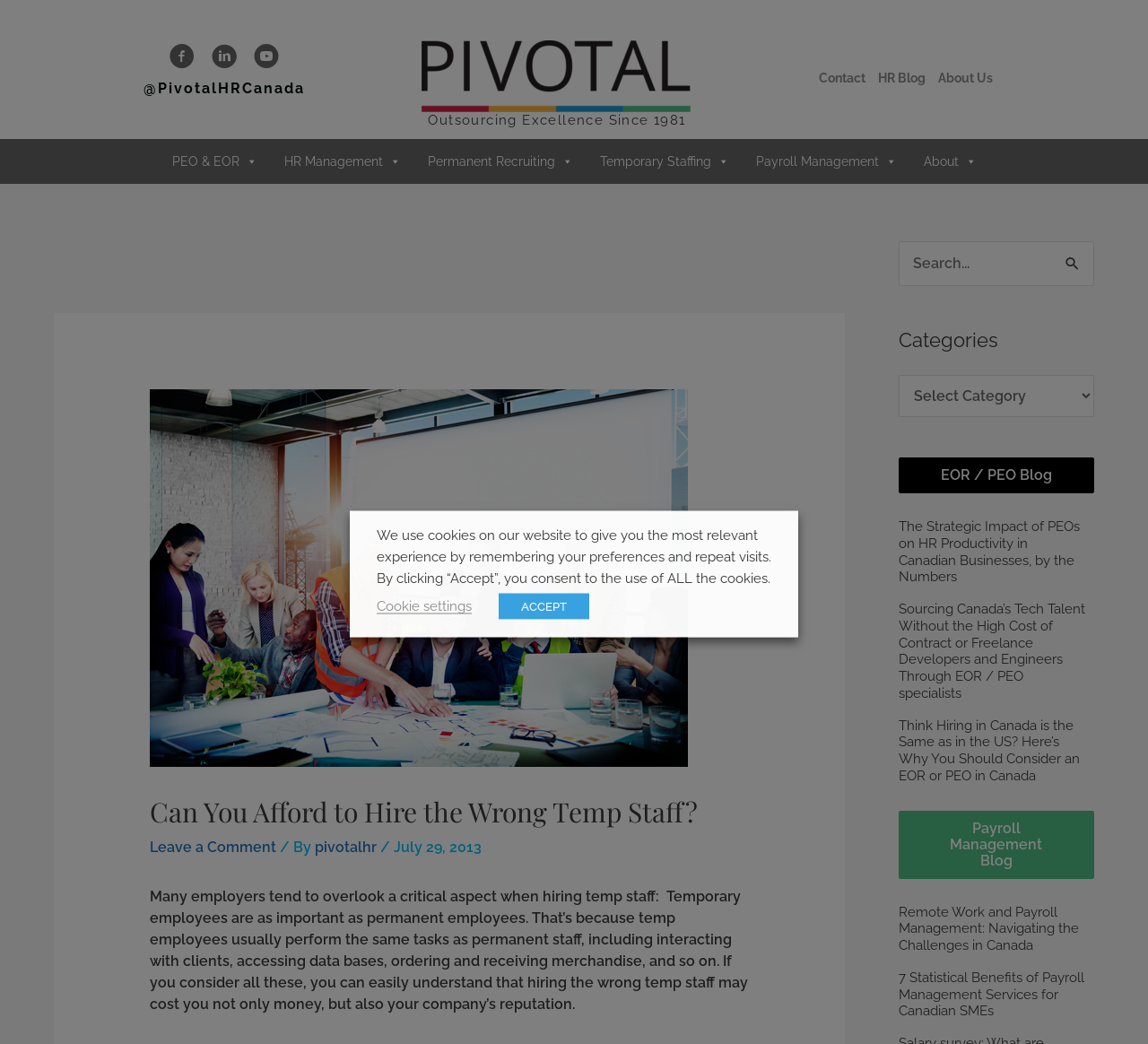Locate the bounding box coordinates of the element's region that should be clicked to carry out the following instruction: "Read the article about hiring temp staff". The coordinates need to be four float numbers between 0 and 1, i.e., [left, top, right, bottom].

[0.13, 0.762, 0.652, 0.793]